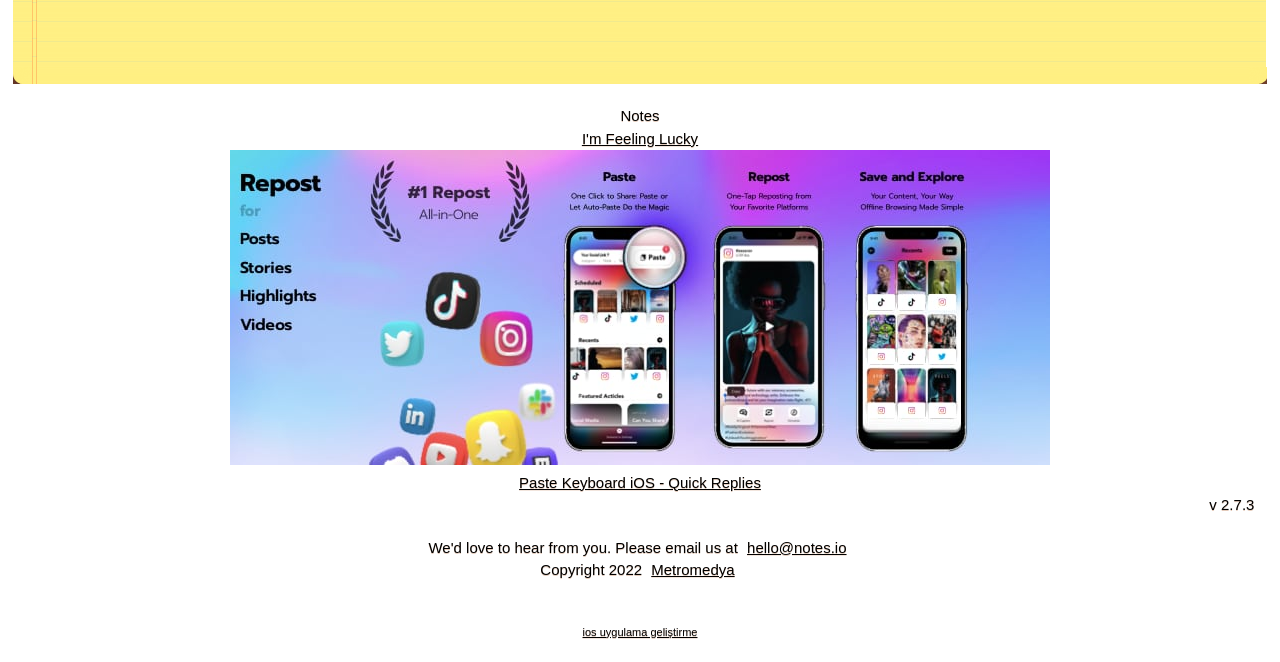Please analyze the image and provide a thorough answer to the question:
What is the email address provided on the webpage?

The email address 'hello@notes.io' is provided on the webpage, likely for users to contact the developers or support team of the application or service.